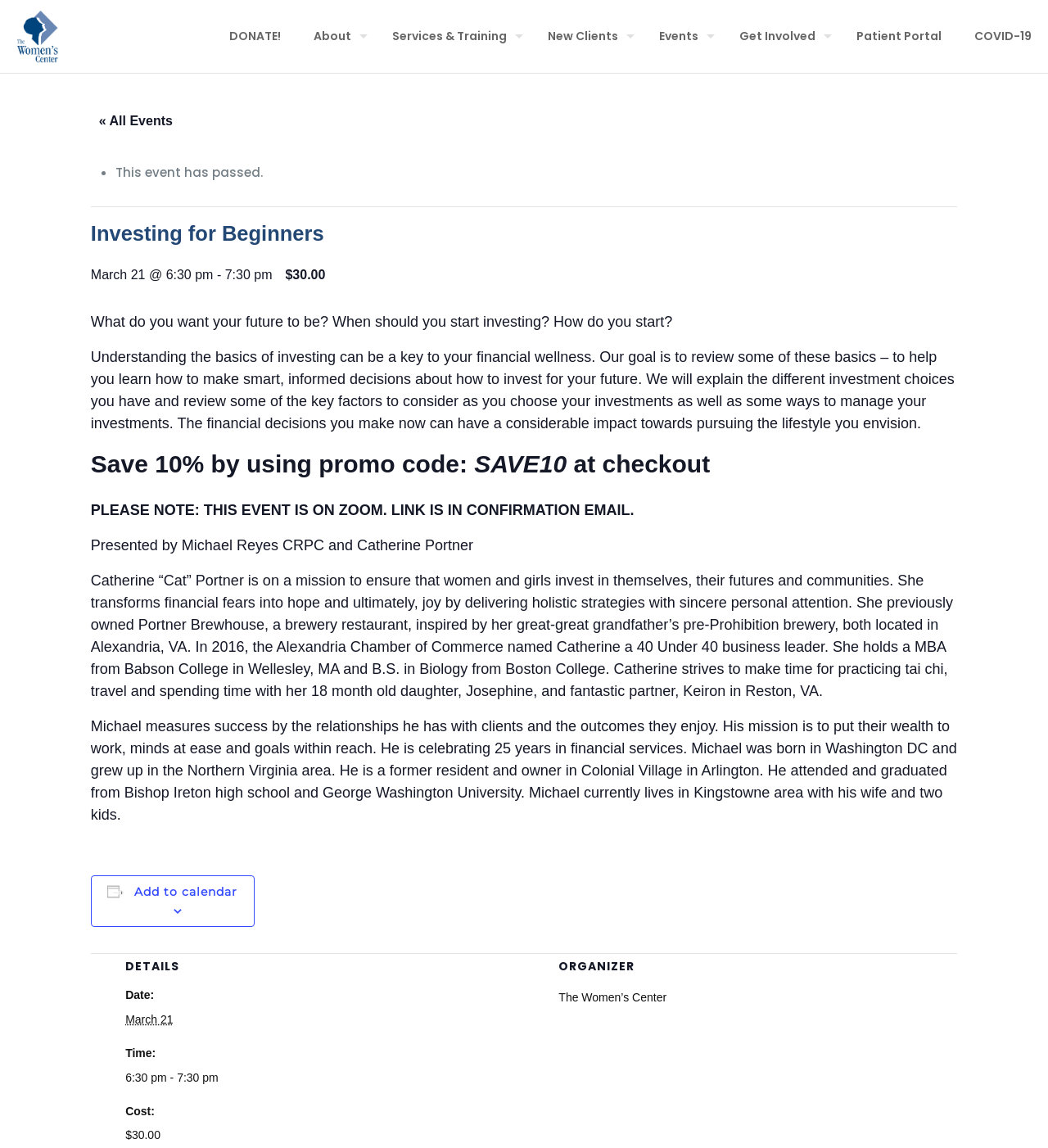Identify the bounding box coordinates of the clickable region required to complete the instruction: "Click the 'About' link". The coordinates should be given as four float numbers within the range of 0 and 1, i.e., [left, top, right, bottom].

[0.284, 0.0, 0.359, 0.062]